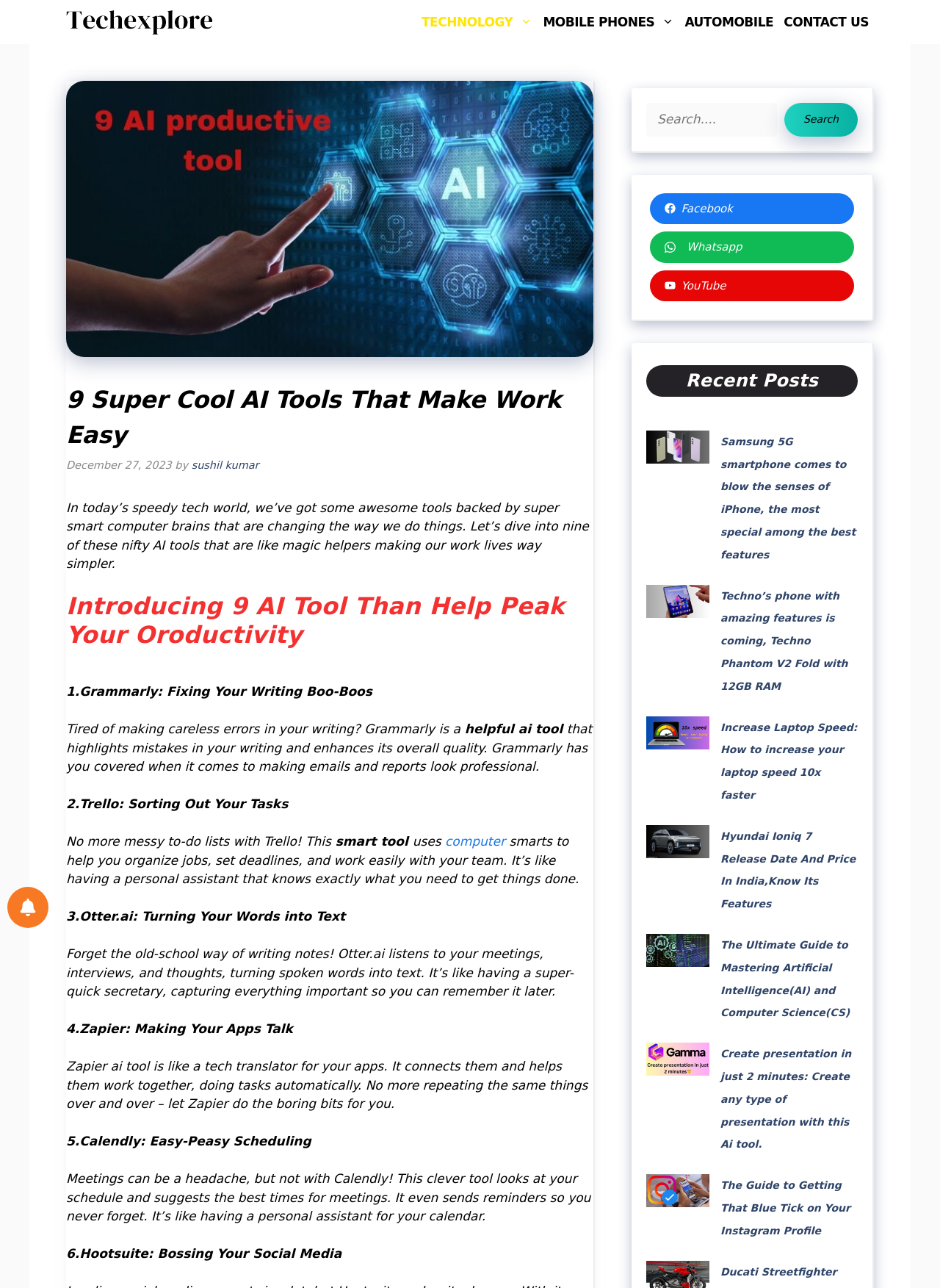Provide the bounding box coordinates for the UI element that is described as: "Whatsapp".

[0.691, 0.18, 0.909, 0.204]